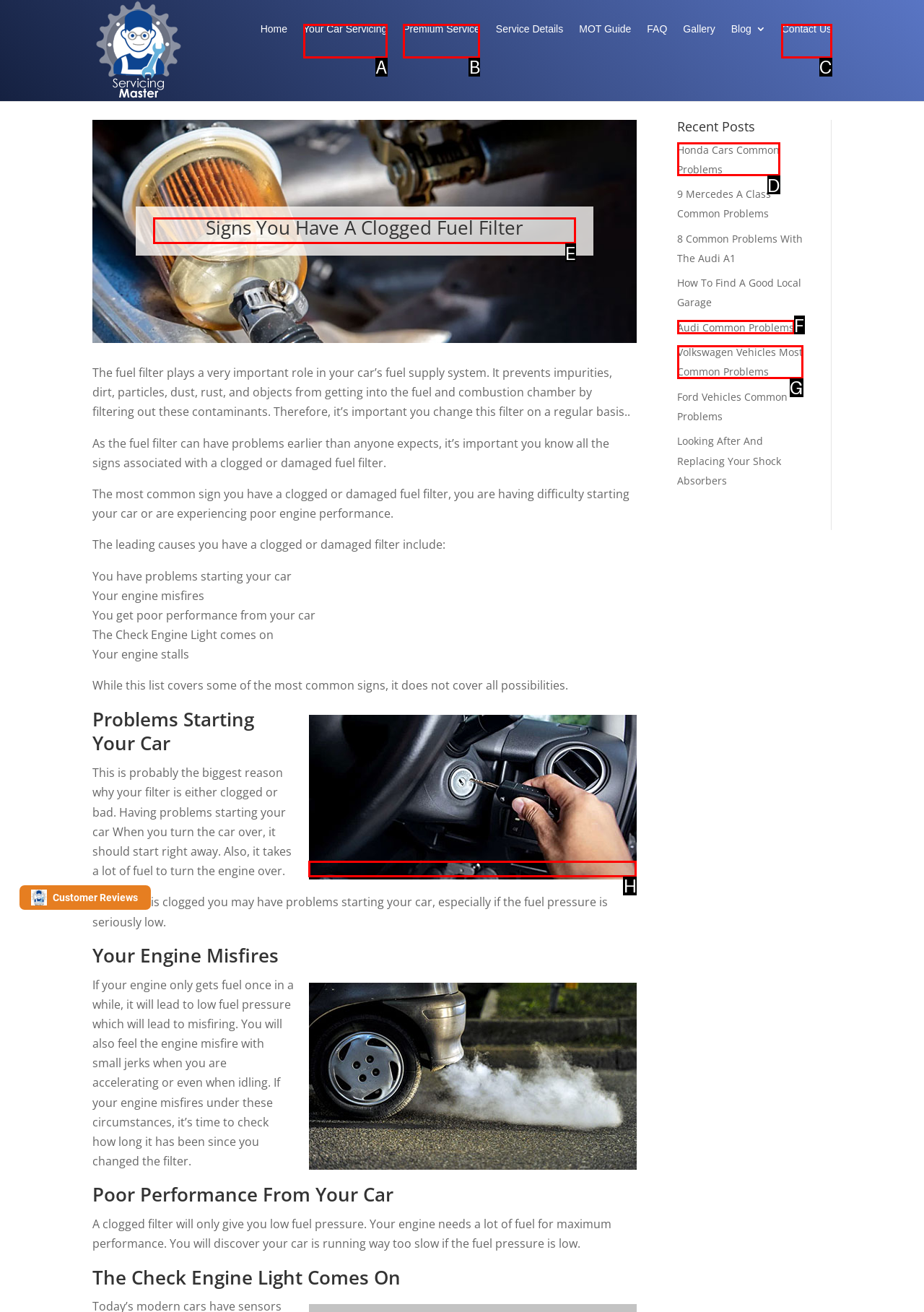Determine the HTML element to be clicked to complete the task: Read the 'Signs You Have A Clogged Fuel Filter' article. Answer by giving the letter of the selected option.

E